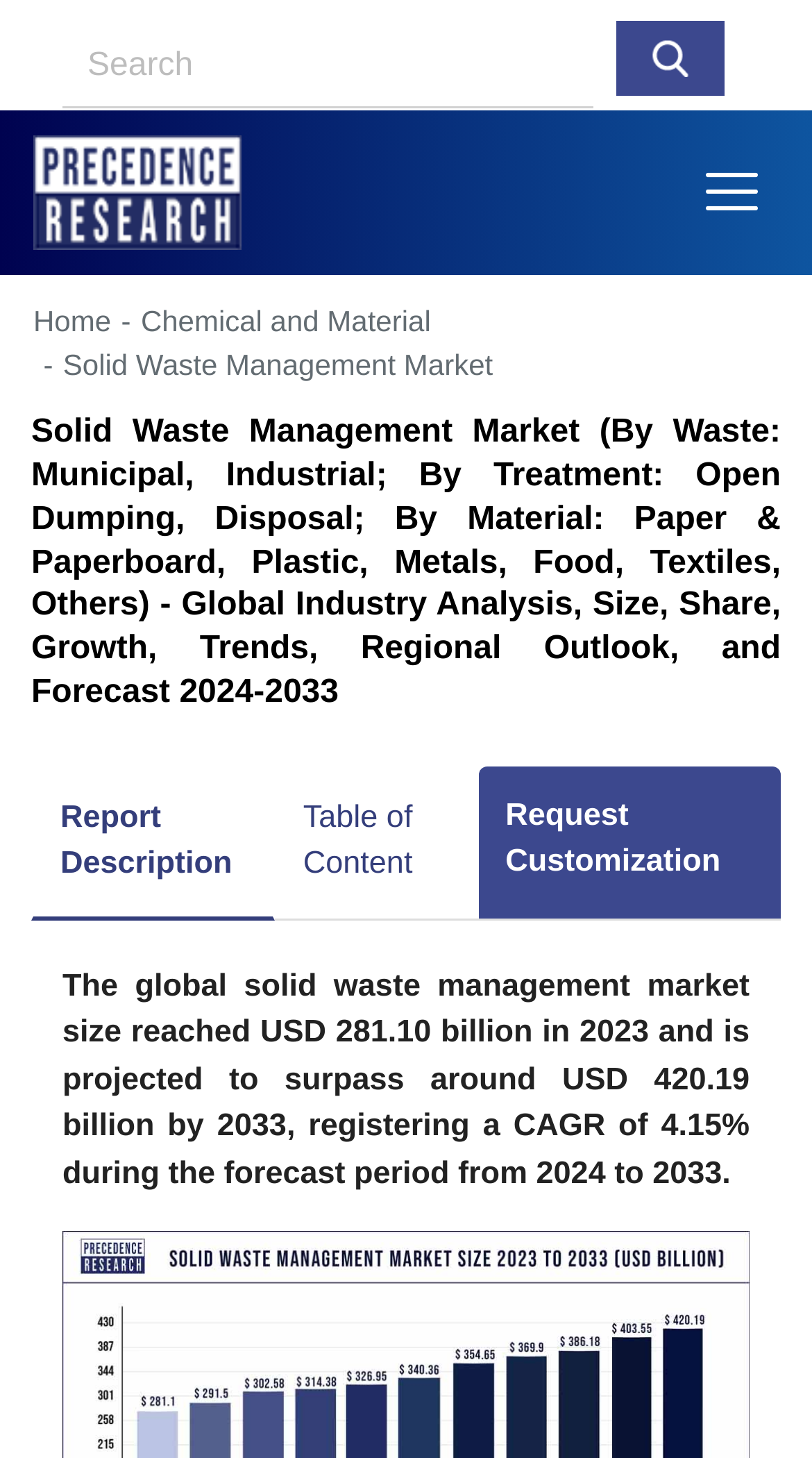Determine the bounding box coordinates of the clickable element necessary to fulfill the instruction: "view report description". Provide the coordinates as four float numbers within the 0 to 1 range, i.e., [left, top, right, bottom].

[0.038, 0.525, 0.337, 0.631]